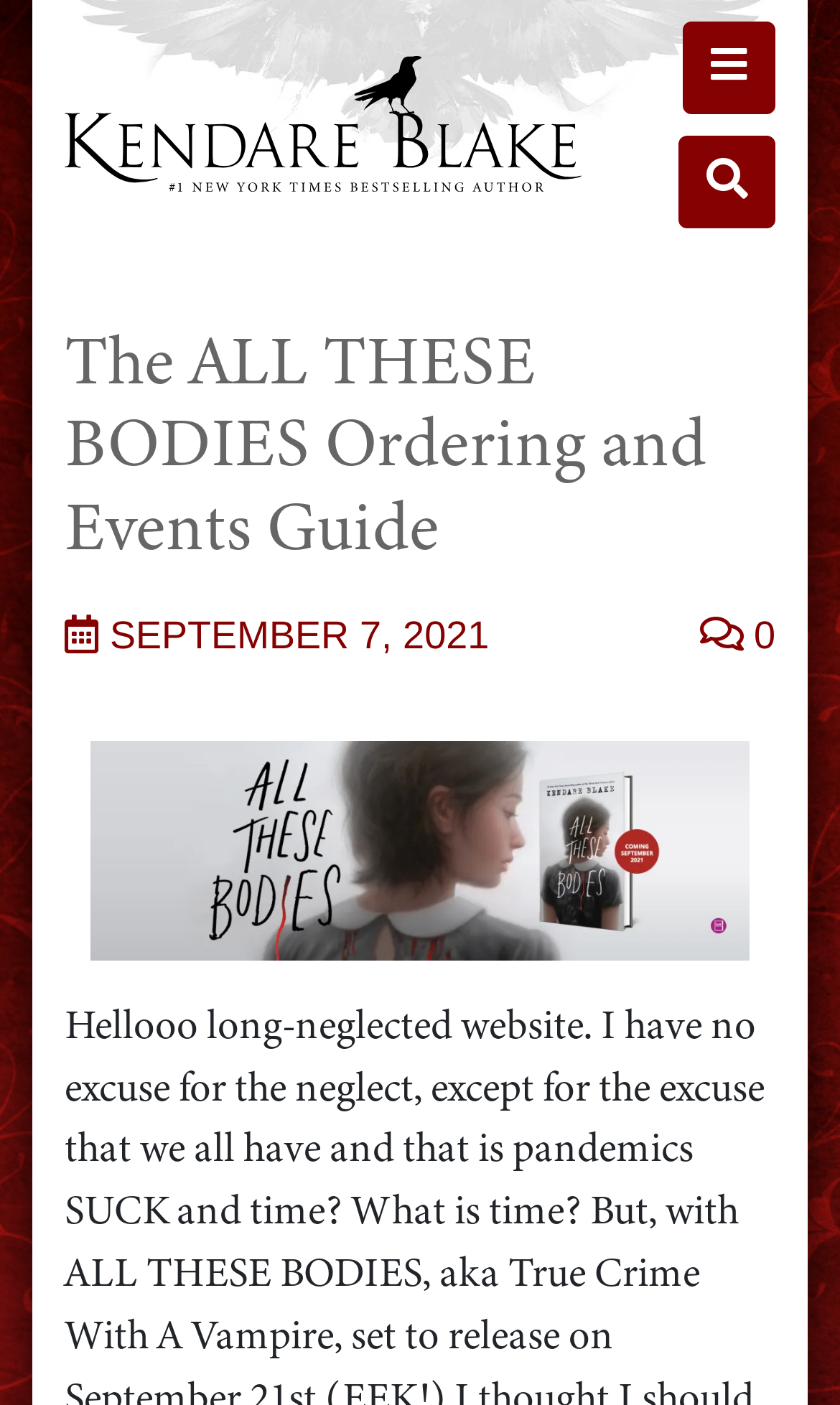Determine the bounding box coordinates in the format (top-left x, top-left y, bottom-right x, bottom-right y). Ensure all values are floating point numbers between 0 and 1. Identify the bounding box of the UI element described by: Toggle search

[0.808, 0.096, 0.923, 0.162]